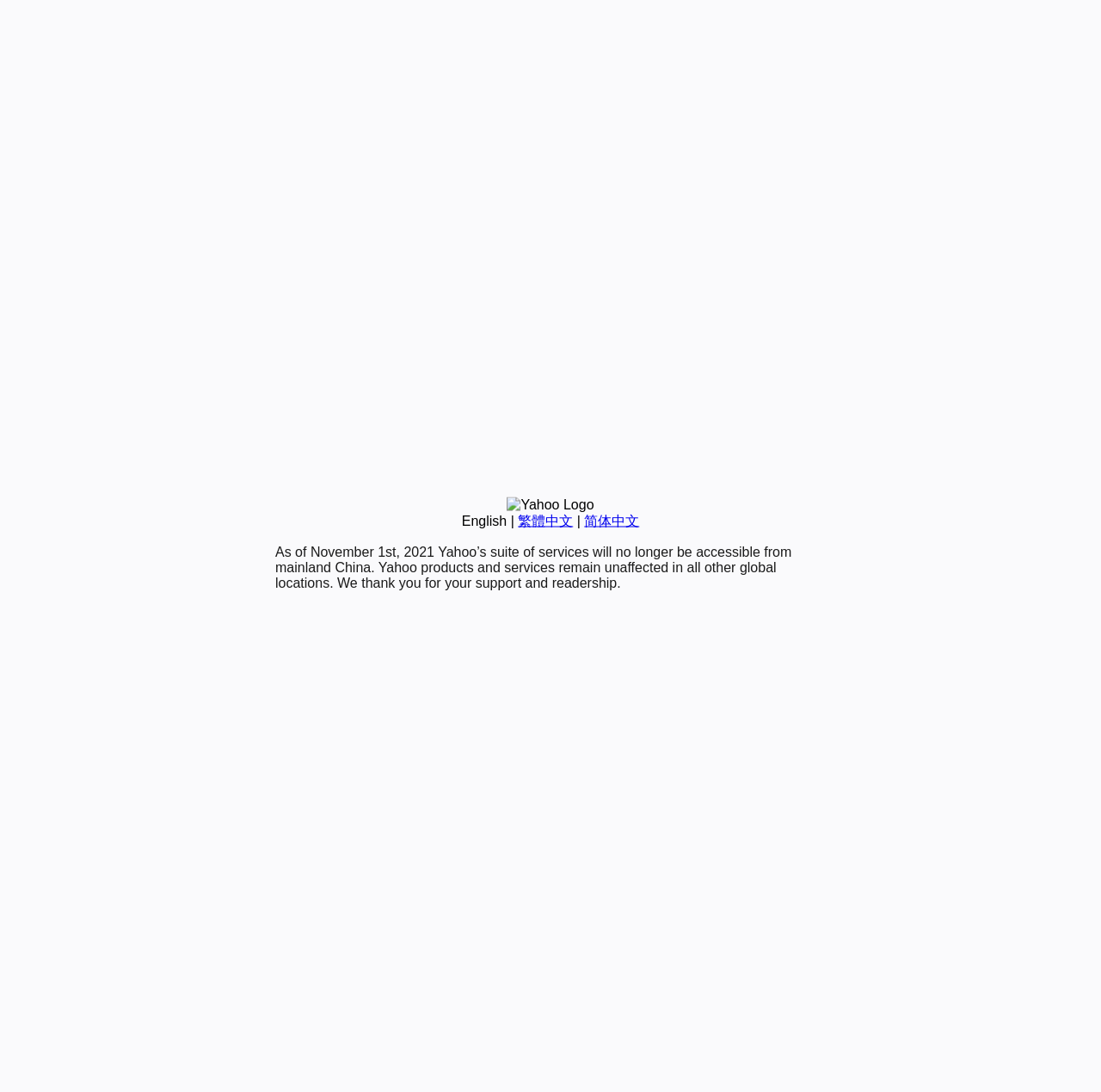Provide the bounding box coordinates in the format (top-left x, top-left y, bottom-right x, bottom-right y). All values are floating point numbers between 0 and 1. Determine the bounding box coordinate of the UI element described as: 繁體中文

[0.47, 0.47, 0.52, 0.483]